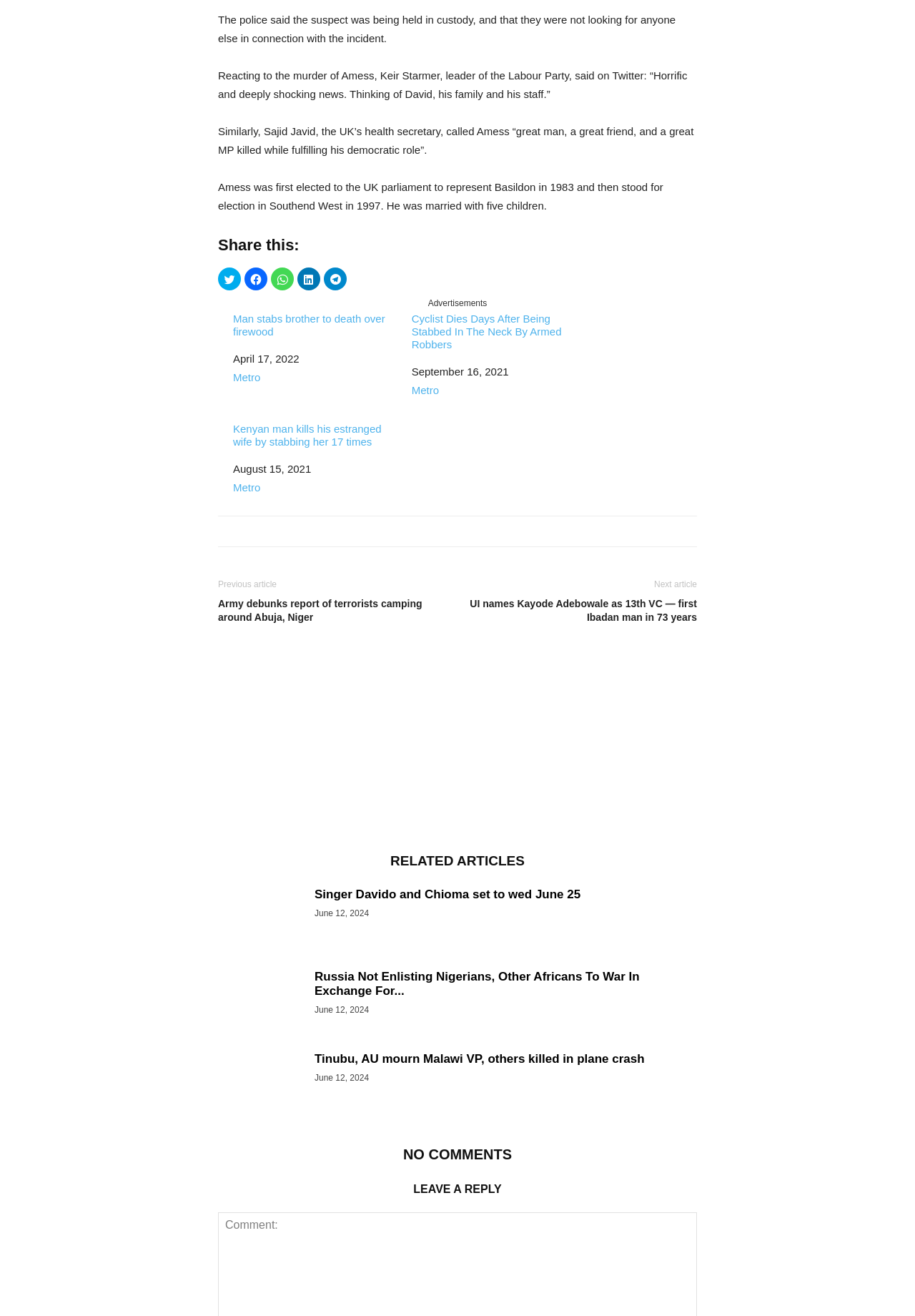Find the bounding box coordinates of the element you need to click on to perform this action: 'Leave a reply'. The coordinates should be represented by four float values between 0 and 1, in the format [left, top, right, bottom].

[0.238, 0.896, 0.762, 0.912]